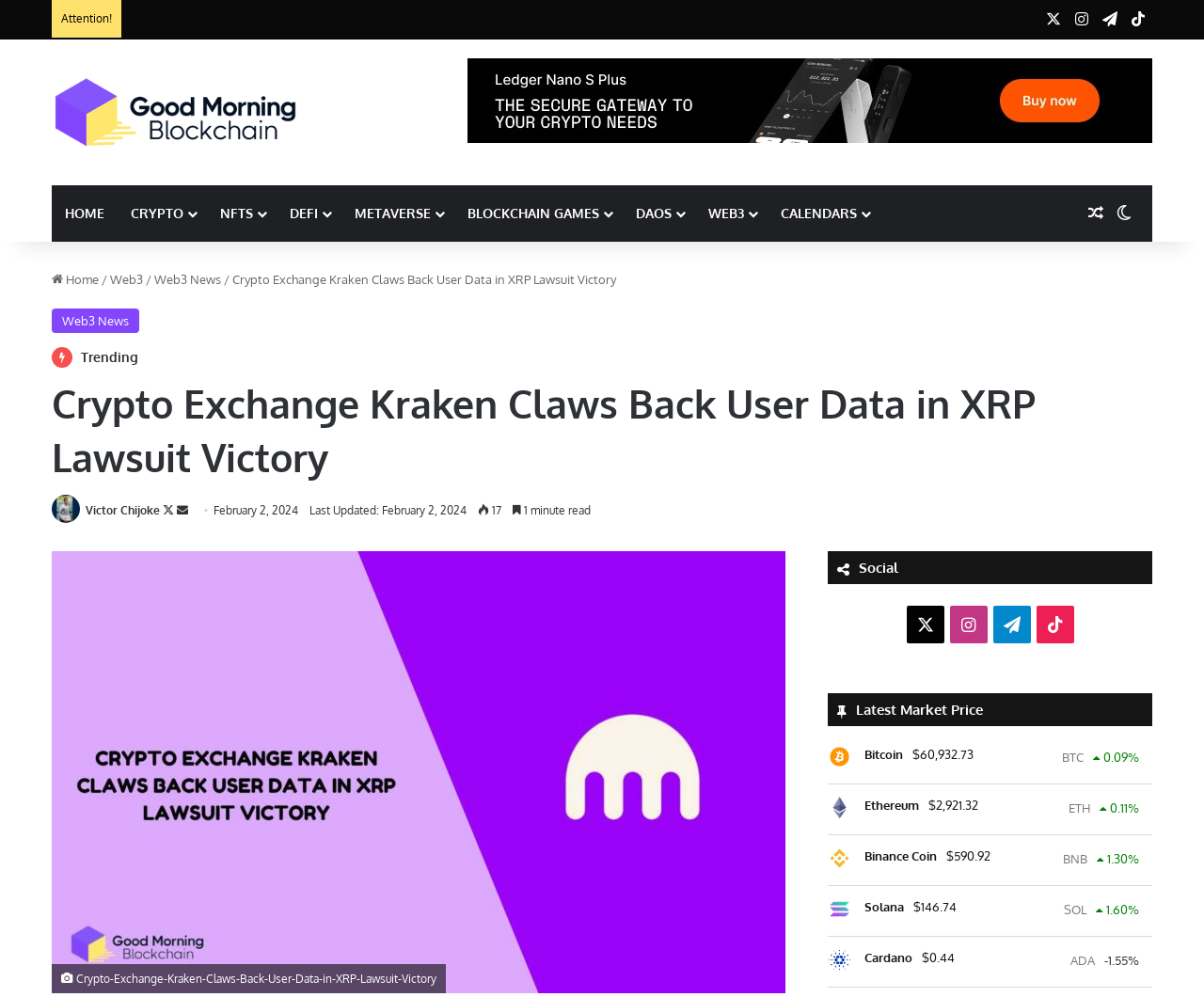Determine the heading of the webpage and extract its text content.

Crypto Exchange Kraken Claws Back User Data in XRP Lawsuit Victory